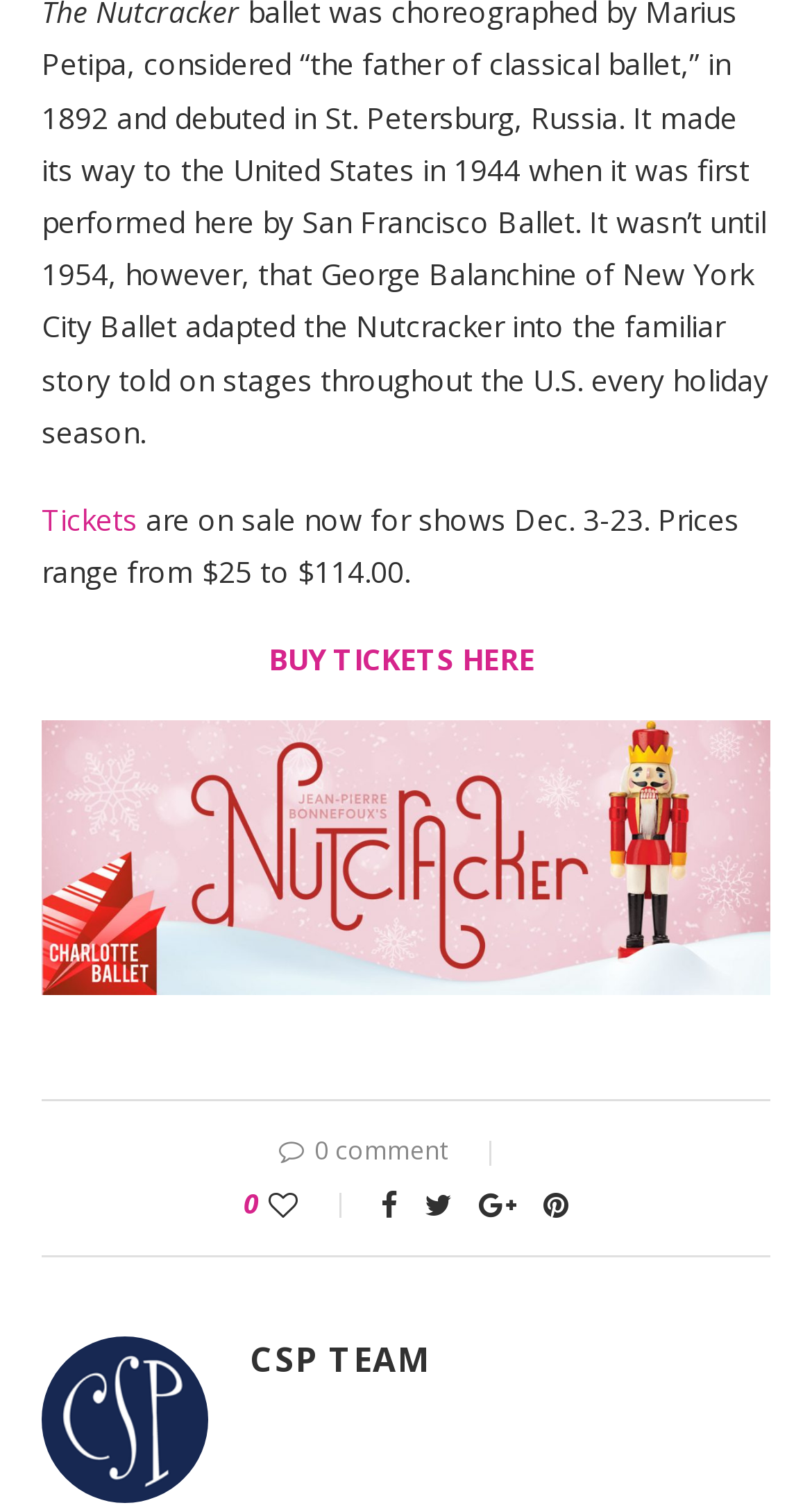Locate the bounding box coordinates of the segment that needs to be clicked to meet this instruction: "Share the post".

[0.59, 0.783, 0.636, 0.809]